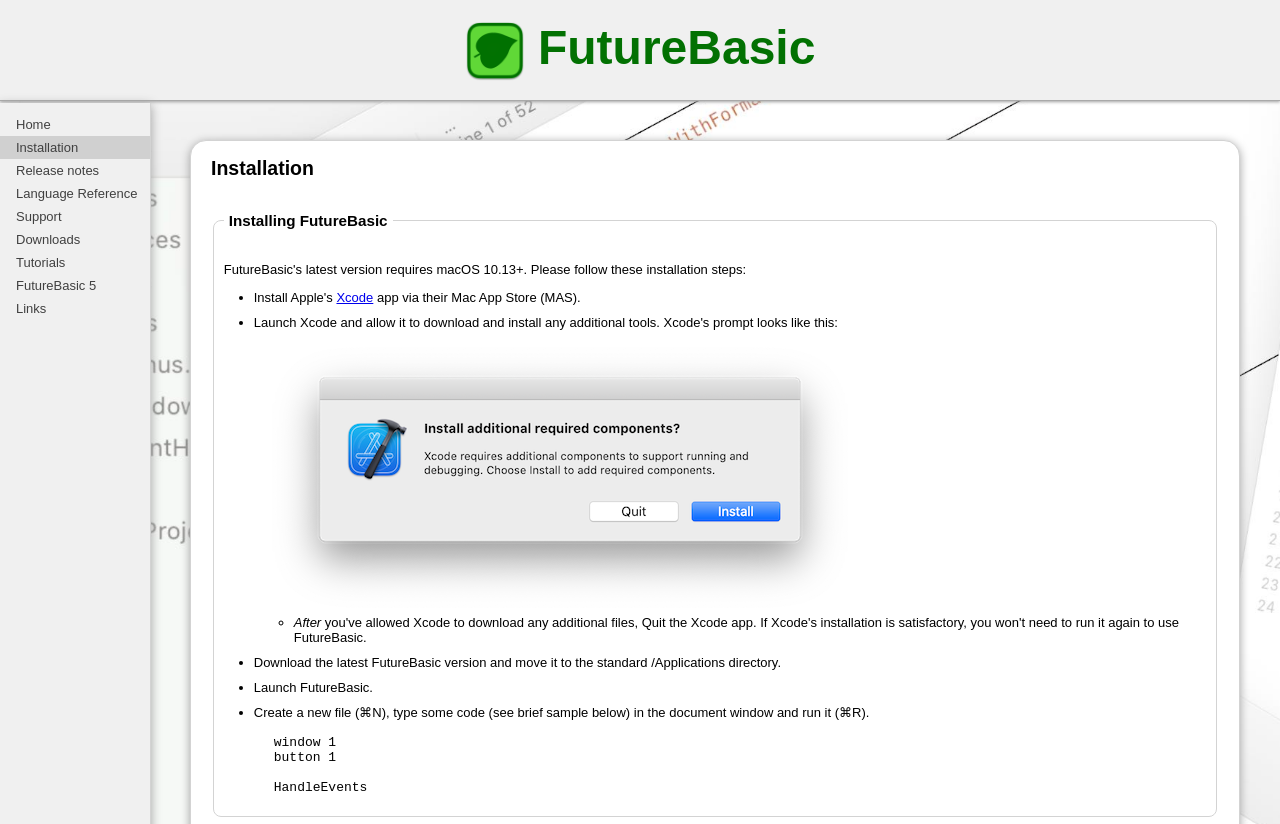Offer a detailed account of what is visible on the webpage.

The webpage is about the installation of FutureBasic, a programming language. At the top, there is a logo image "fb.png" and a static text "FutureBasic" next to it. Below them, there is a navigation menu with 8 links: "Home", "Installation", "Release notes", "Language Reference", "Support", "Downloads", "Tutorials", and "FutureBasic 5", all aligned to the left side of the page.

The main content of the page is divided into two sections. The first section has a heading "Installation" and a subheading "Installing FutureBasic". This section provides a step-by-step guide on how to install FutureBasic, with 5 bullet points. Each bullet point has a list marker (either "•" or "◦") followed by a brief instruction. The instructions include downloading the latest FutureBasic version, moving it to the standard /Applications directory, launching FutureBasic, creating a new file, and running some code.

The second section appears to be a code sample, with static text "window 1", "button 1", and "HandleEvents" arranged vertically. There is also an image in this section, but its content is not specified.

Overall, the webpage has a simple and organized layout, with clear headings and concise text, making it easy to follow the installation instructions.